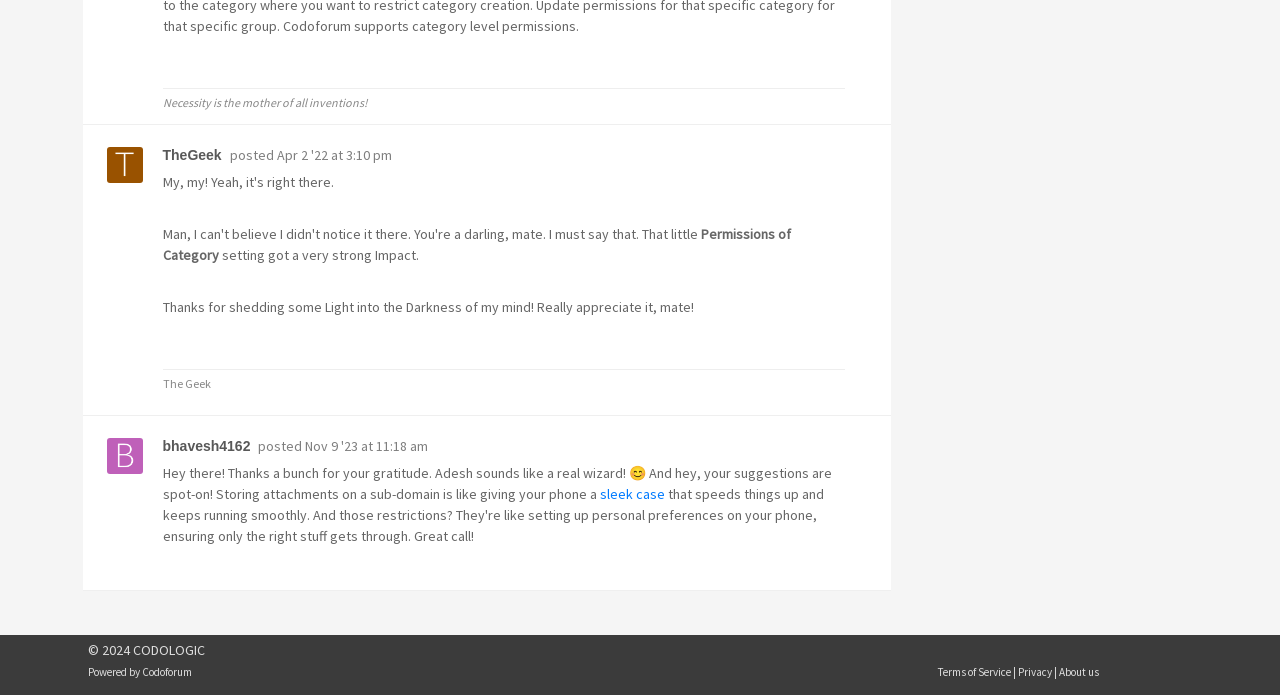Pinpoint the bounding box coordinates of the element to be clicked to execute the instruction: "Visit the Codoforum website".

[0.111, 0.957, 0.15, 0.977]